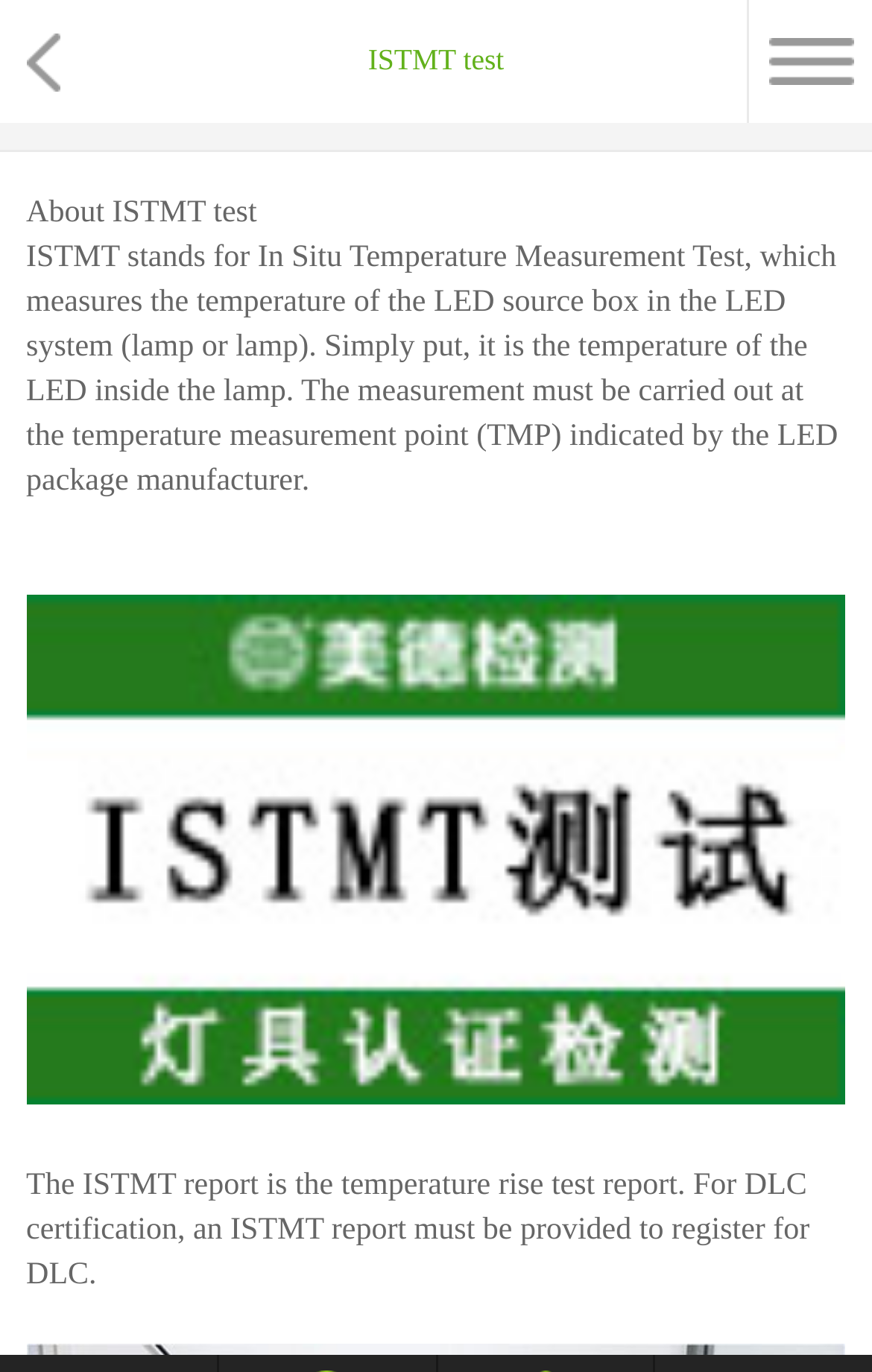Based on the image, give a detailed response to the question: What is the purpose of the ISTMT report?

The webpage states that the ISTMT report is the temperature rise test report, and it is required to register for DLC certification, as mentioned in the StaticText element with the description 'The ISTMT report is the temperature rise test report. For DLC certification, an ISTMT report must be provided to register for DLC.'